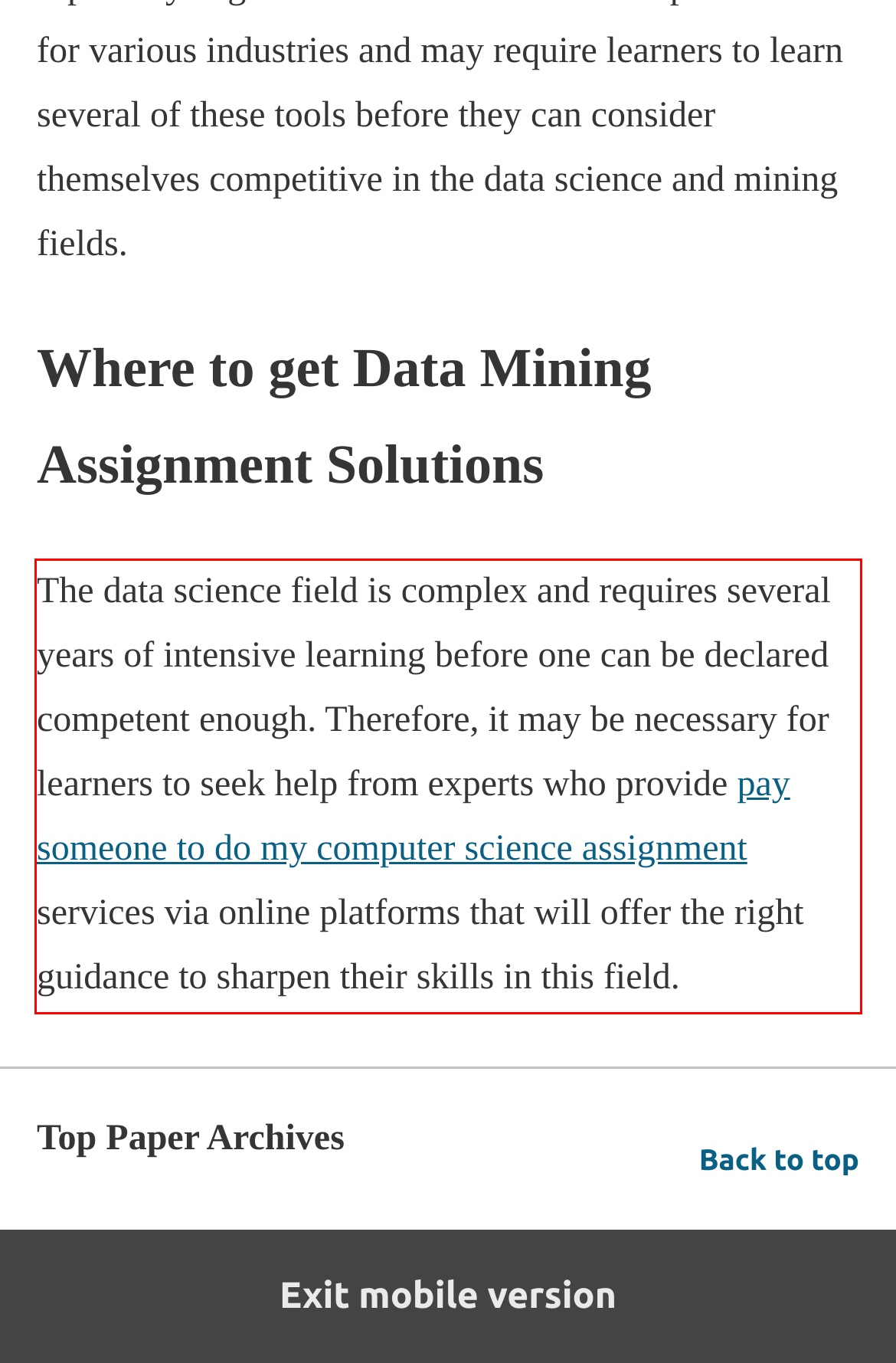Please perform OCR on the text within the red rectangle in the webpage screenshot and return the text content.

The data science field is complex and requires several years of intensive learning before one can be declared competent enough. Therefore, it may be necessary for learners to seek help from experts who provide pay someone to do my computer science assignment services via online platforms that will offer the right guidance to sharpen their skills in this field.